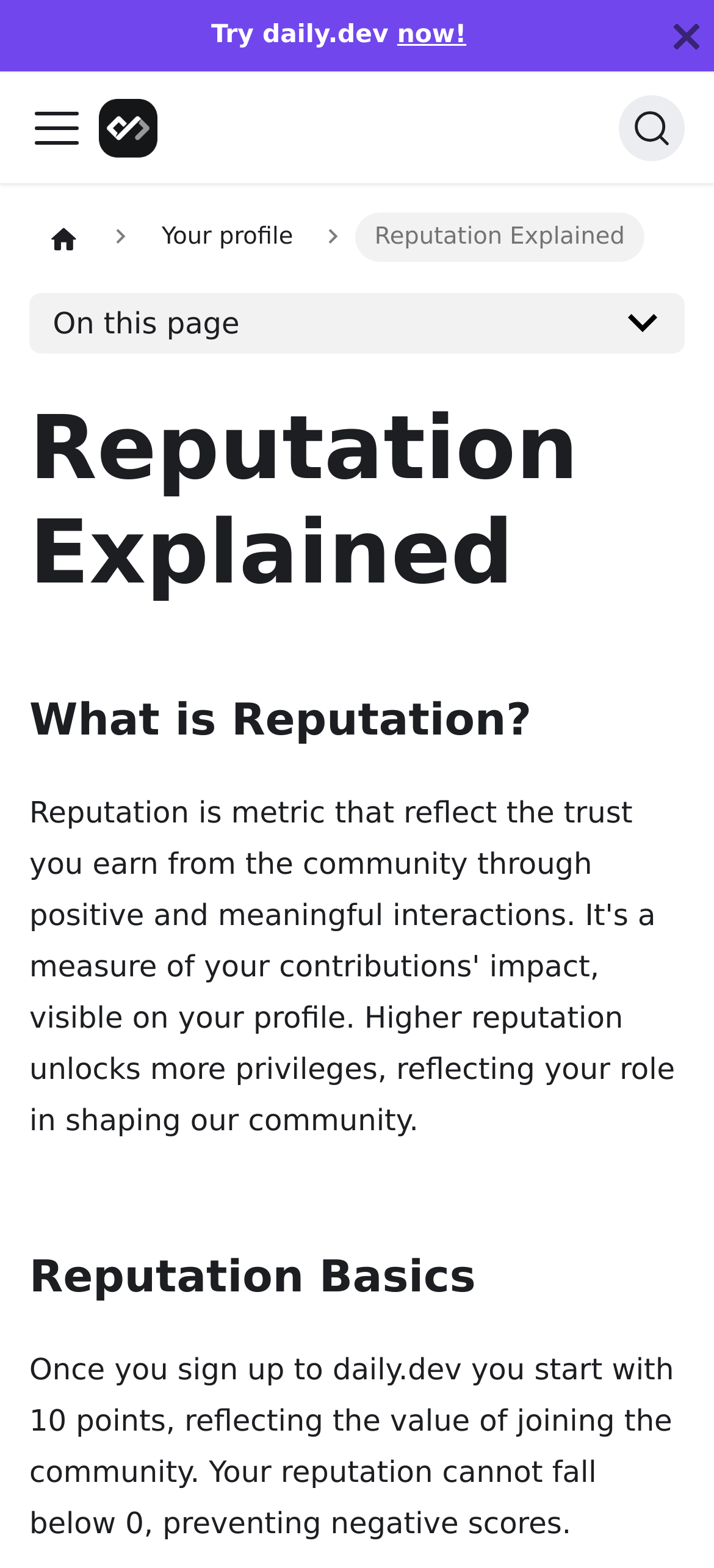What is the purpose of the 'Close' button?
Based on the image, give a concise answer in the form of a single word or short phrase.

To close a popup